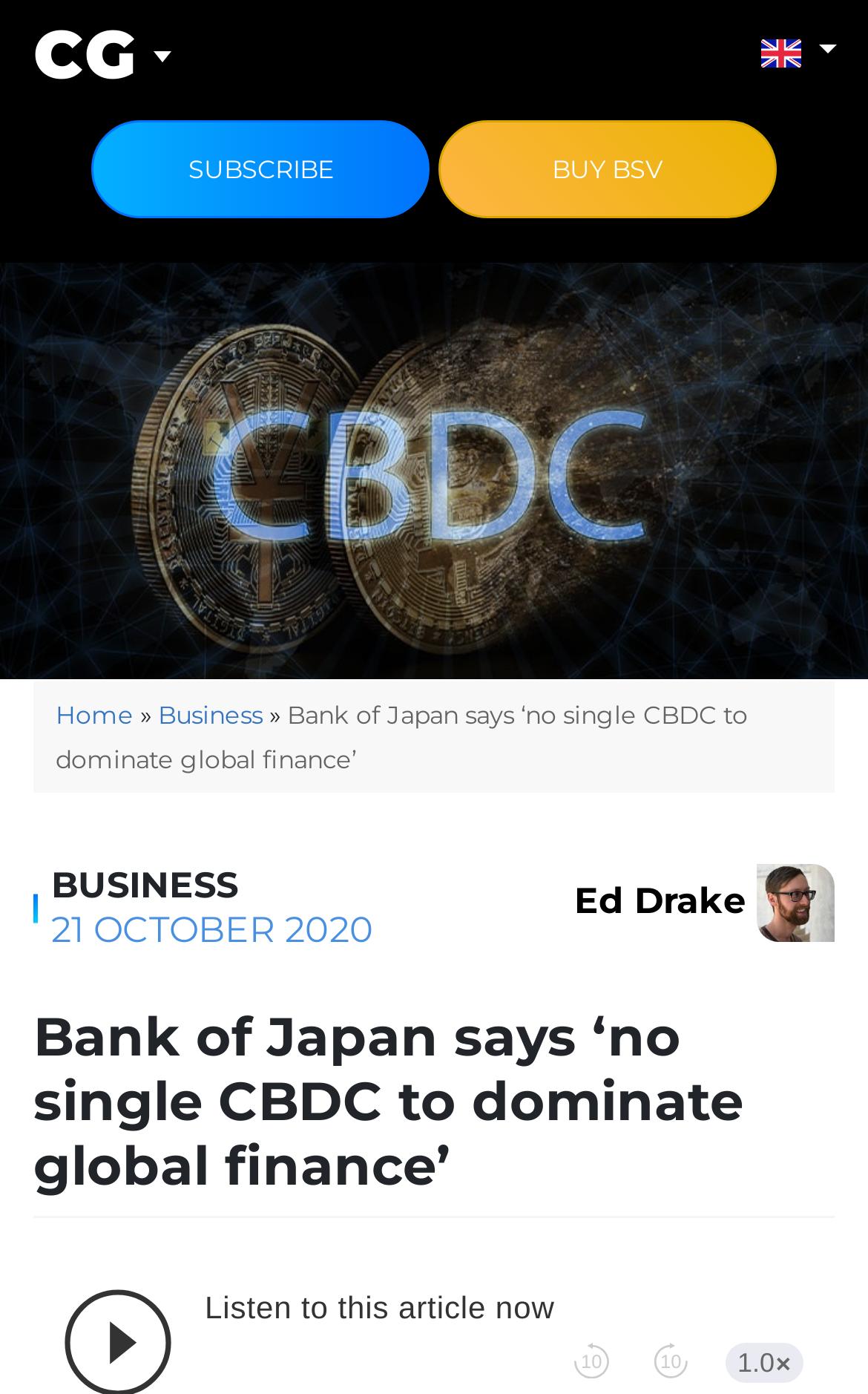Please reply with a single word or brief phrase to the question: 
What is next to the 'Business' link?

»